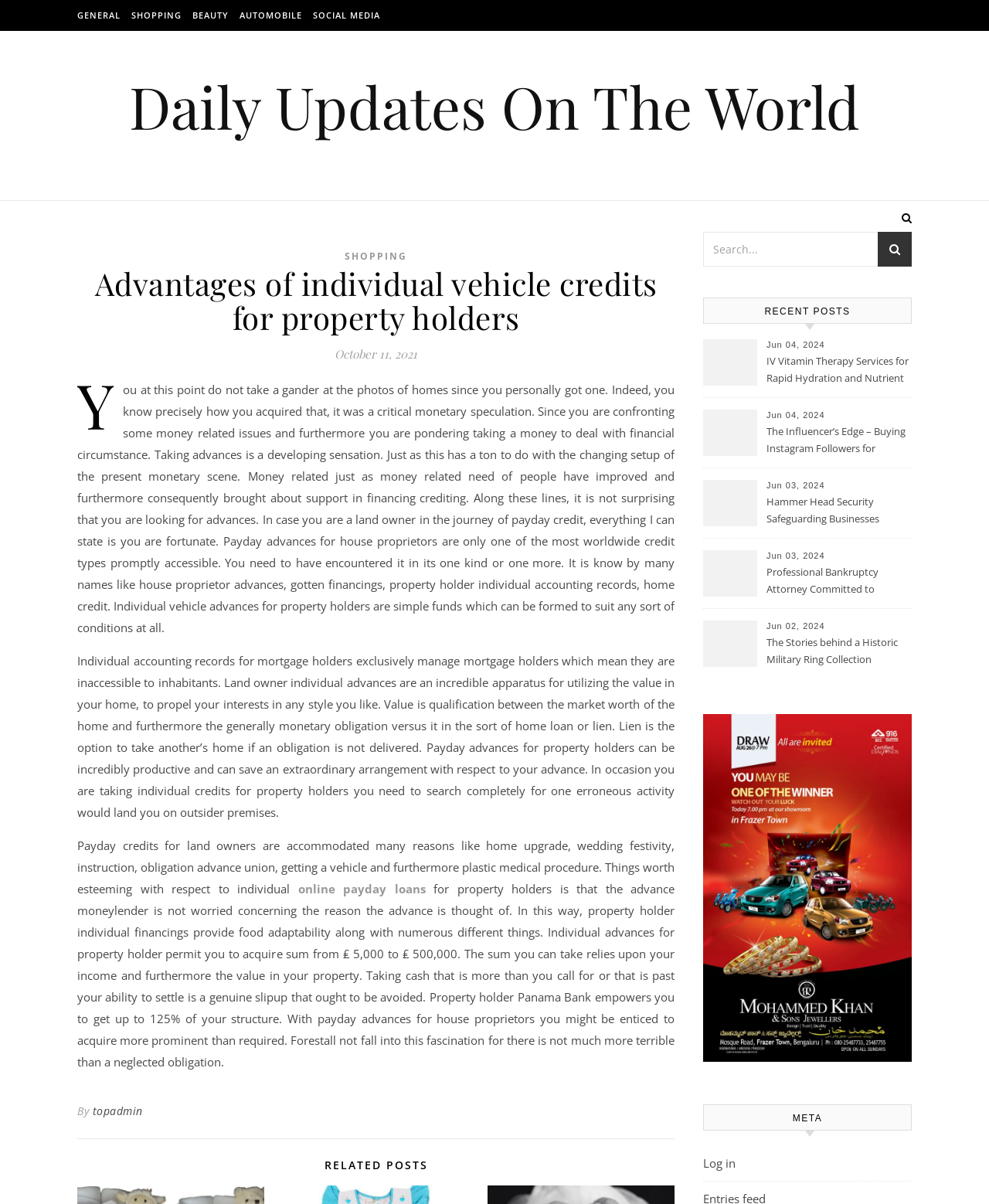Please locate the bounding box coordinates of the region I need to click to follow this instruction: "Click on the 'Log in' link".

[0.711, 0.959, 0.744, 0.972]